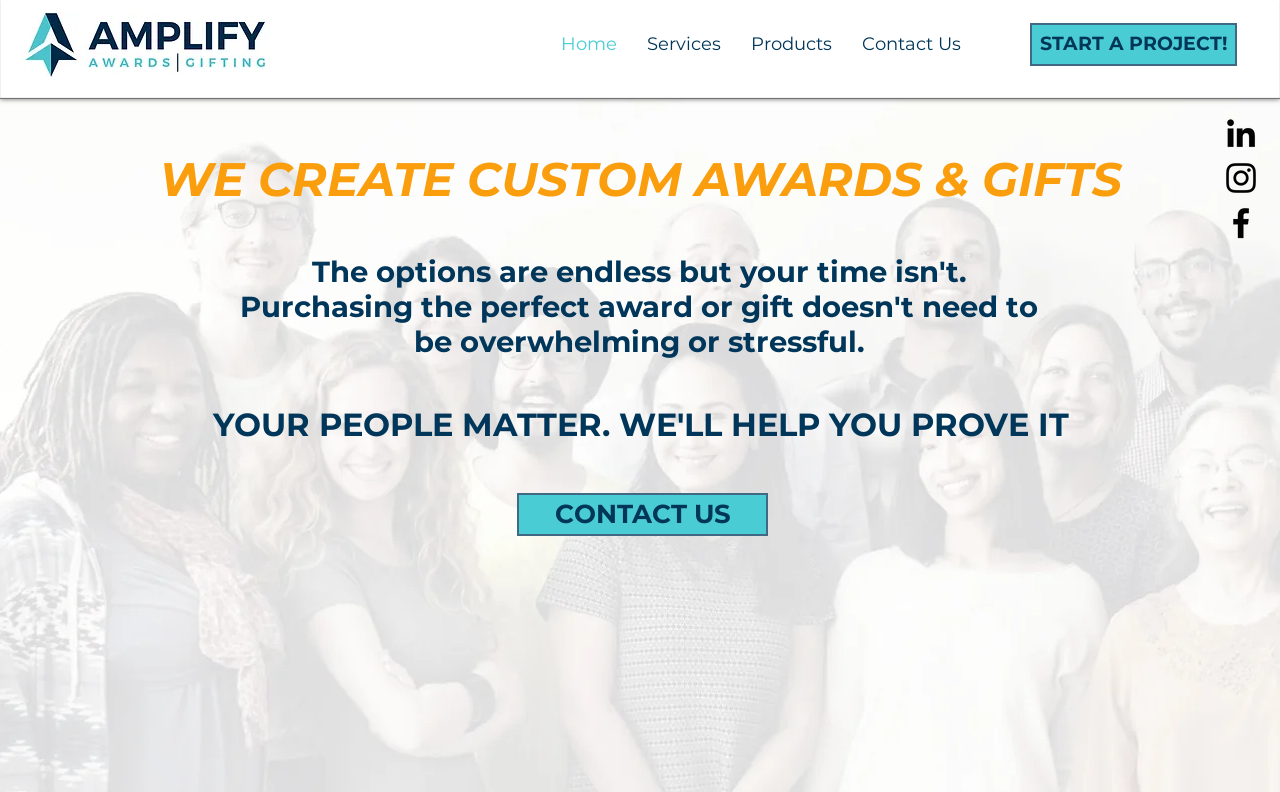Please respond to the question using a single word or phrase:
What is the main service provided?

Custom Awards and Gifts